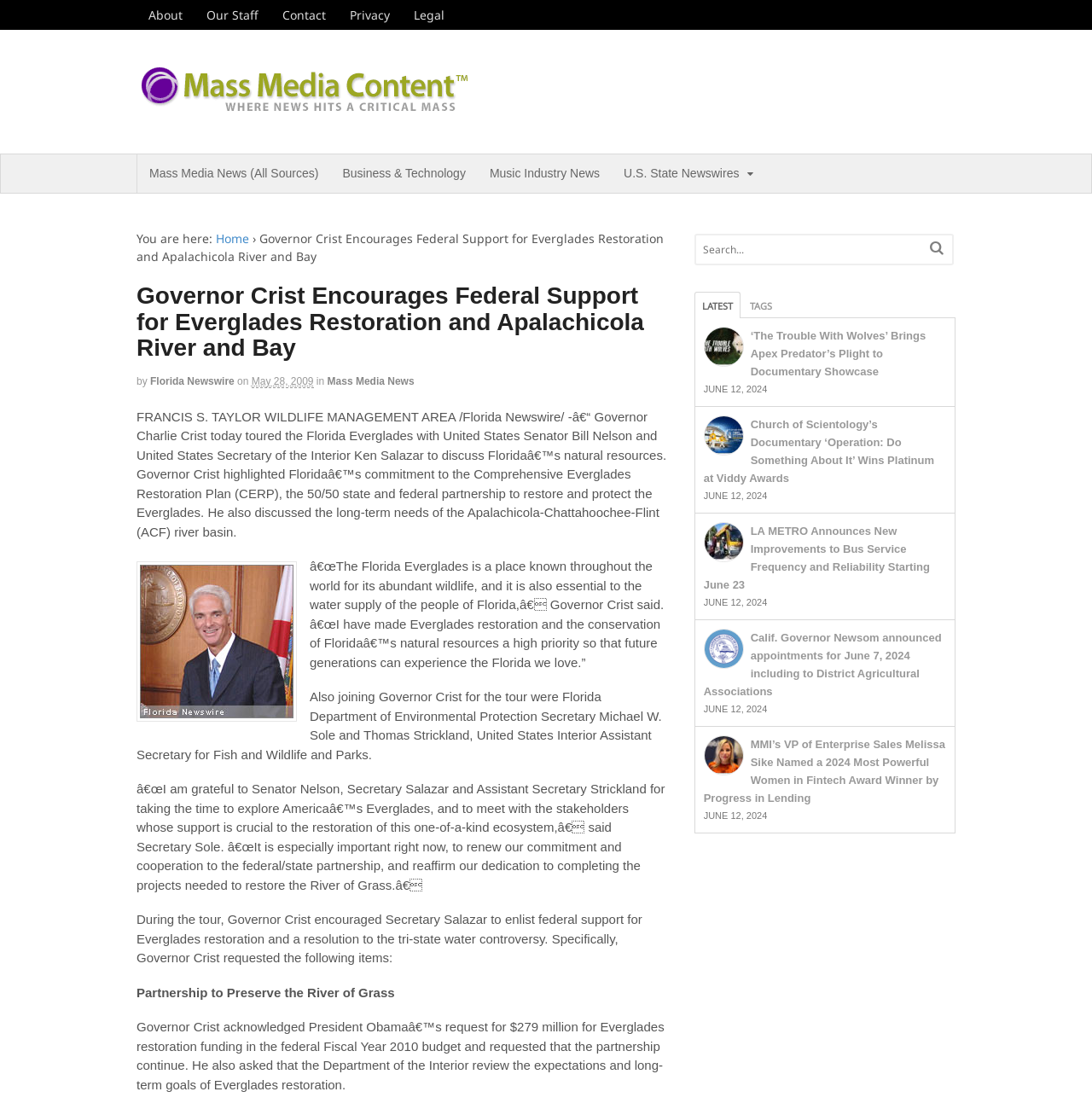Determine the bounding box coordinates of the area to click in order to meet this instruction: "Click on 'About'".

[0.125, 0.0, 0.178, 0.027]